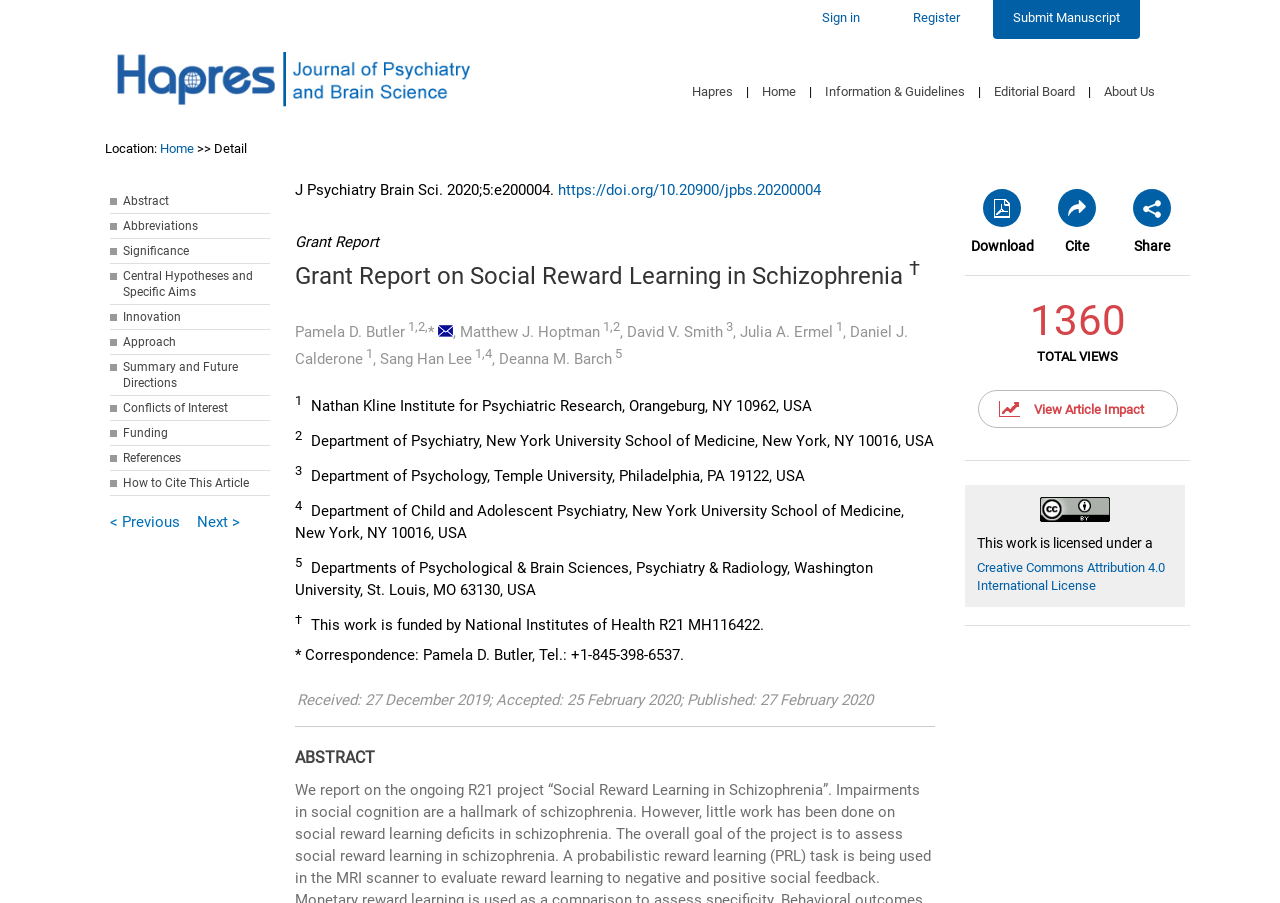Answer the following in one word or a short phrase: 
How many authors are listed for this grant report?

7